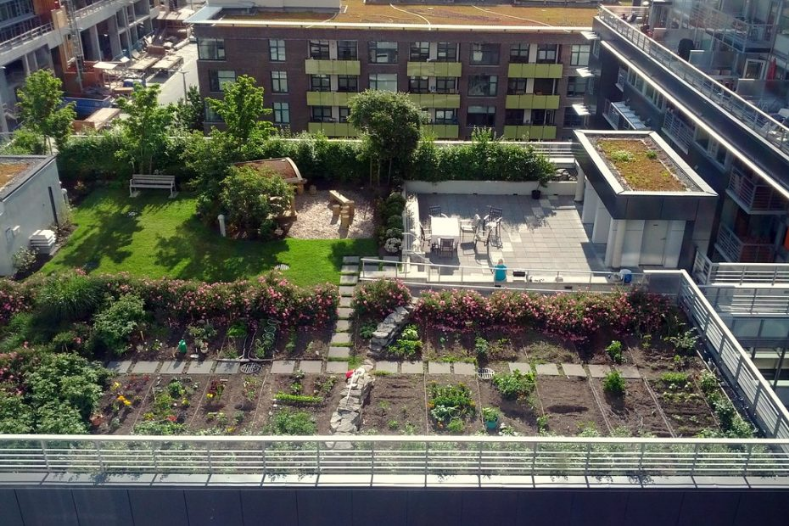Offer a detailed narrative of the scene depicted in the image.

The image showcases a vibrant rooftop community garden, nestled between urban apartment buildings. Beautifully arranged, the garden features a variety of green plants and neatly organized plots of soil, suggesting an active gardening initiative. In the foreground, patches of colorful flowers are interspersed among the vegetable beds, enriching the greenery with bursts of color. A winding stone pathway meanders through the garden, enhancing accessibility and inviting onlookers to explore.

Surrounding the garden are tall trees and shrubbery, creating a serene atmosphere in contrast to the nearby construction activity. A seating area is visible, complete with chairs and tables, offering a communal space for relaxation and social interaction. The broader context of the rooftop also includes a patio area with several lounge chairs, indicating a multifunctional space for both gardening and social enjoyment in the heart of the city.

Overall, this rooftop garden exemplifies the growing trend of urban agriculture, promoting sustainability and community bonding by providing fresh produce and a green sanctuary amidst urban development.